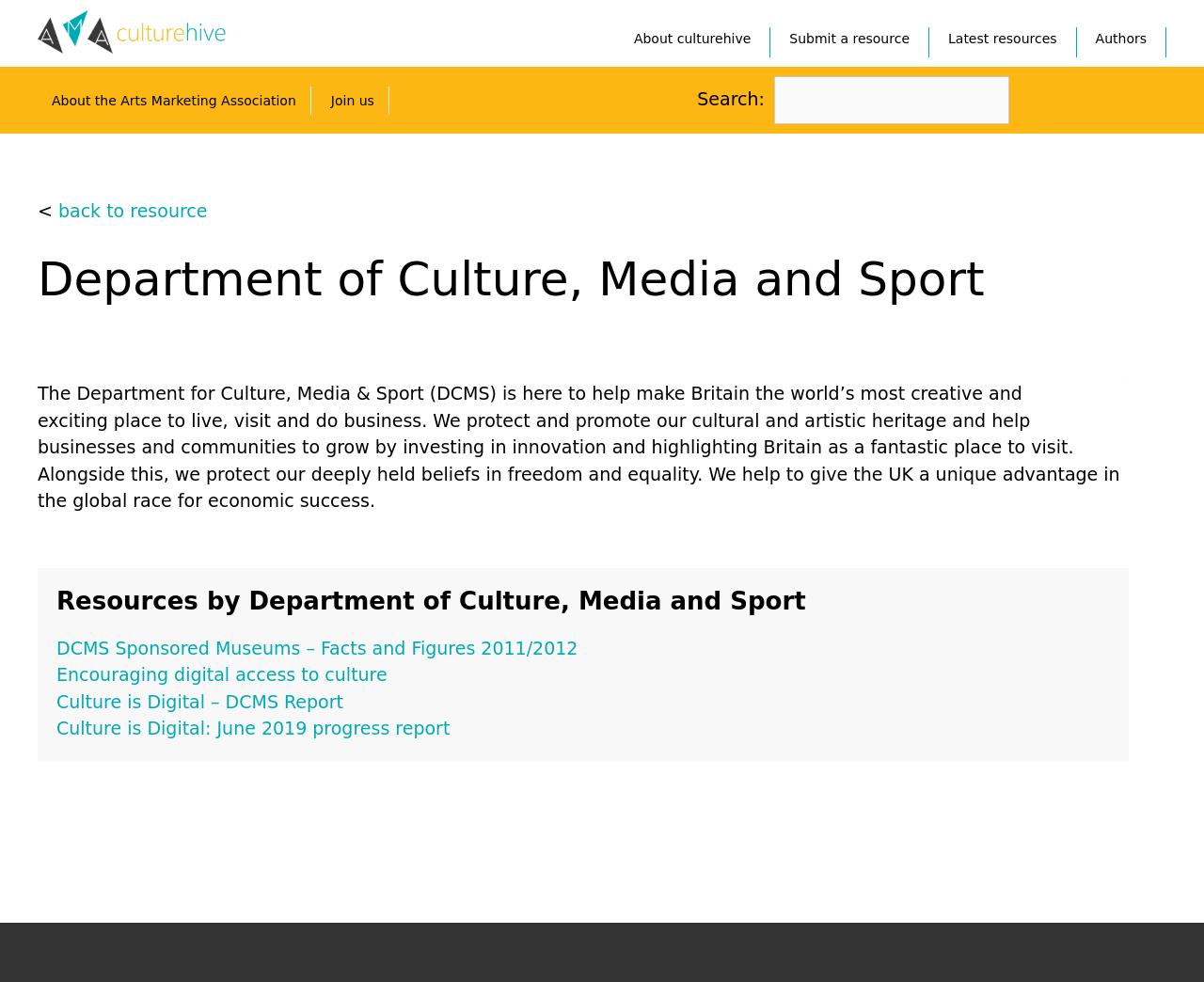Find the bounding box coordinates of the area that needs to be clicked in order to achieve the following instruction: "Visit the Feccoo page". The coordinates should be specified as four float numbers between 0 and 1, i.e., [left, top, right, bottom].

None